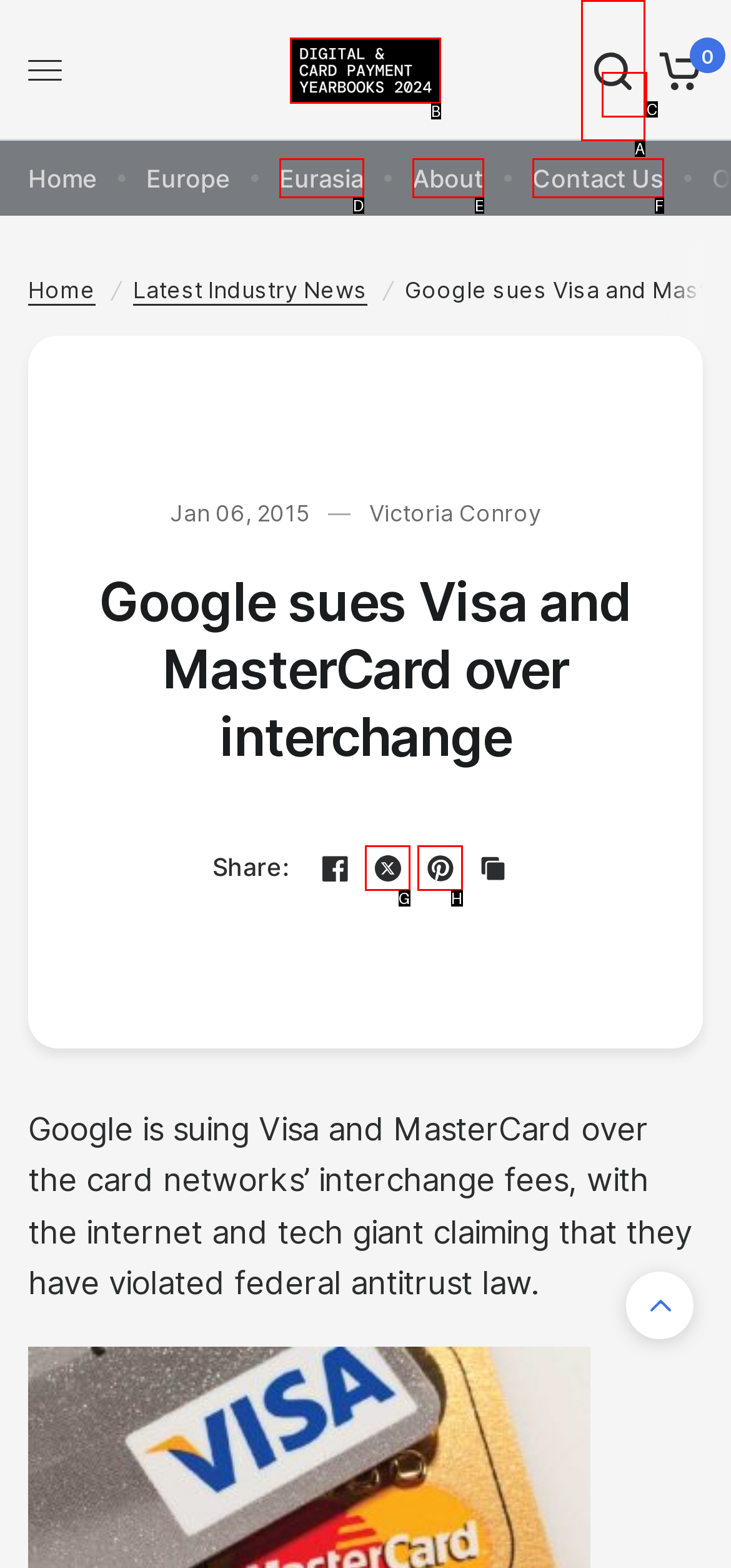Tell me which one HTML element best matches the description: parent_node: 0
Answer with the option's letter from the given choices directly.

B